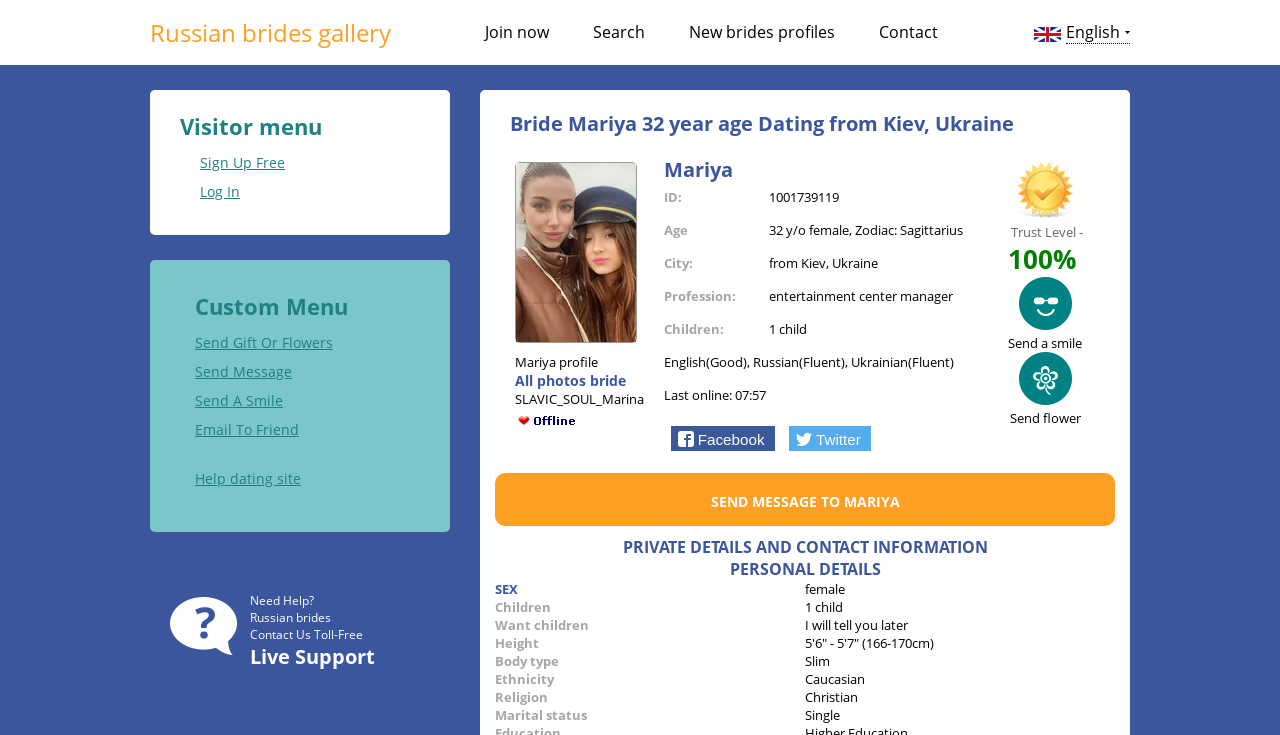Please determine the bounding box coordinates of the element to click in order to execute the following instruction: "Select business area". The coordinates should be four float numbers between 0 and 1, specified as [left, top, right, bottom].

None